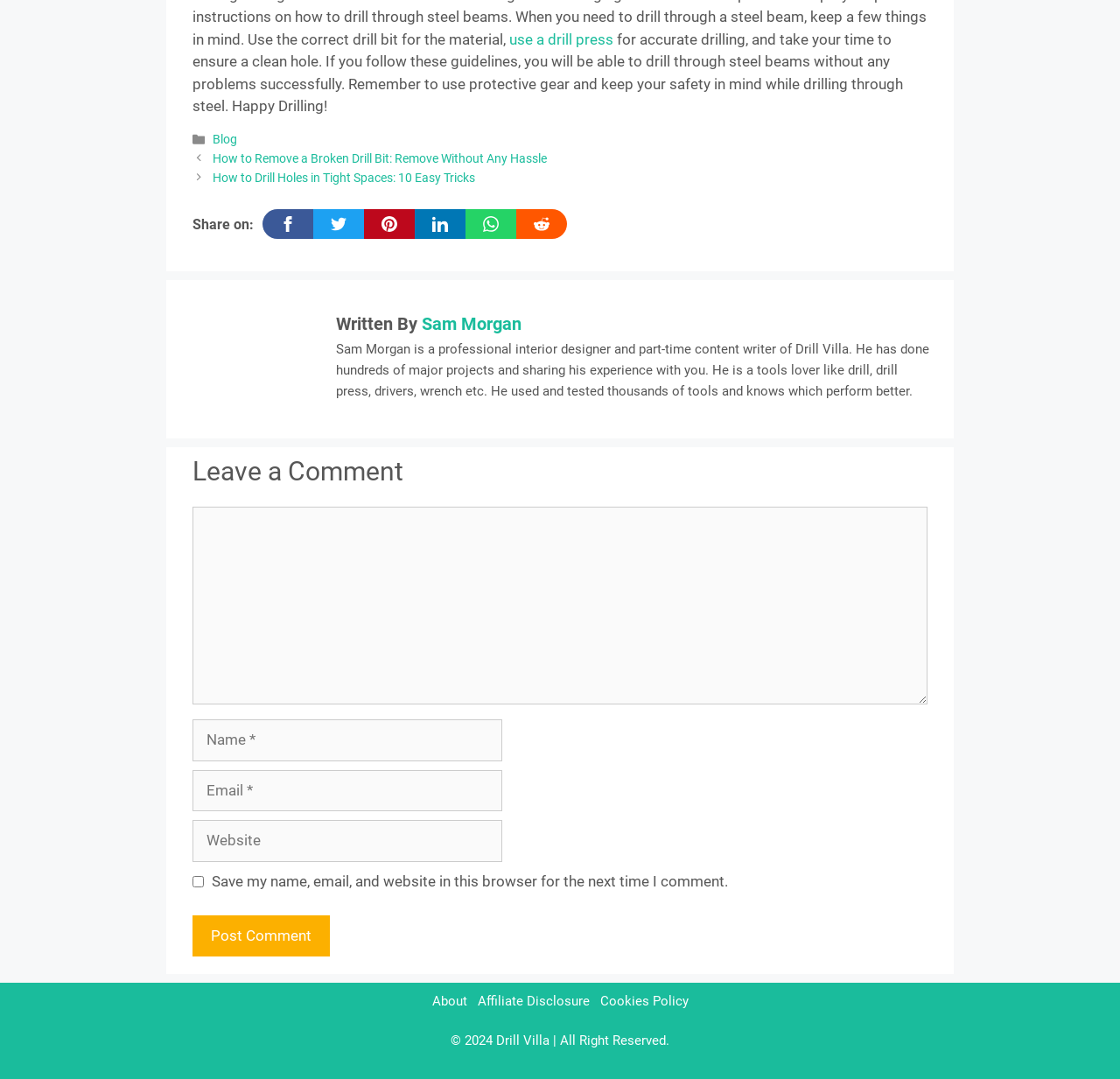Find the bounding box coordinates of the clickable element required to execute the following instruction: "Click on the 'medicinal herbs and plants' link". Provide the coordinates as four float numbers between 0 and 1, i.e., [left, top, right, bottom].

None